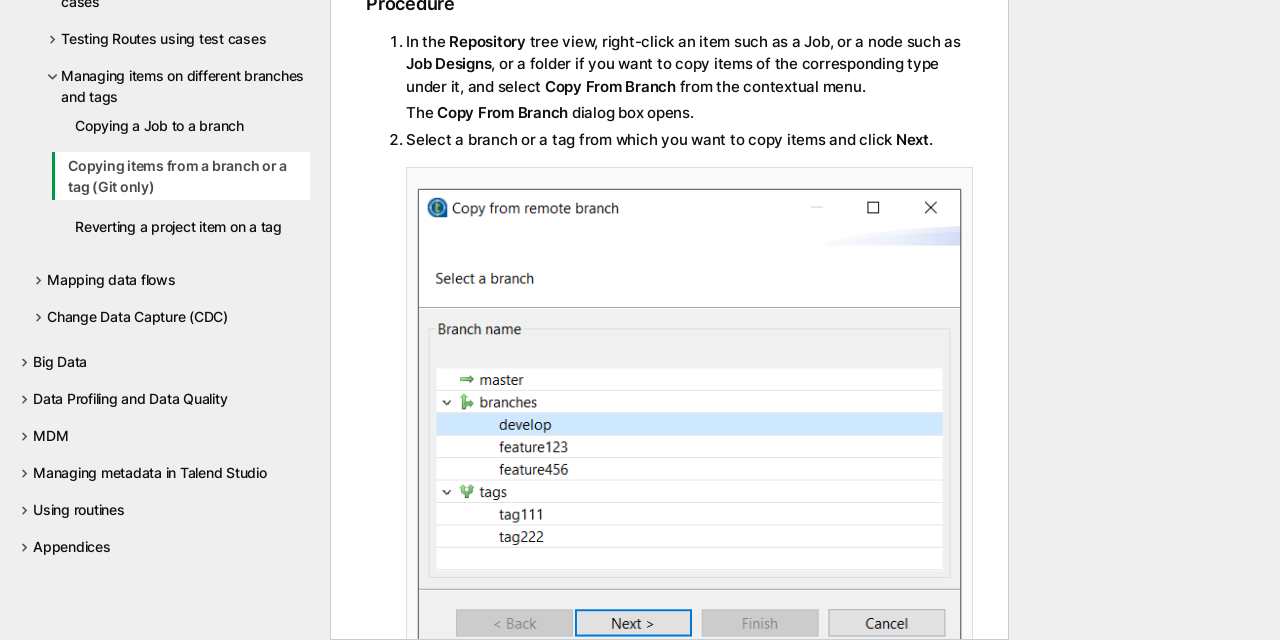Given the description of the UI element: "Using routines", predict the bounding box coordinates in the form of [left, top, right, bottom], with each value being a float between 0 and 1.

[0.016, 0.779, 0.242, 0.812]